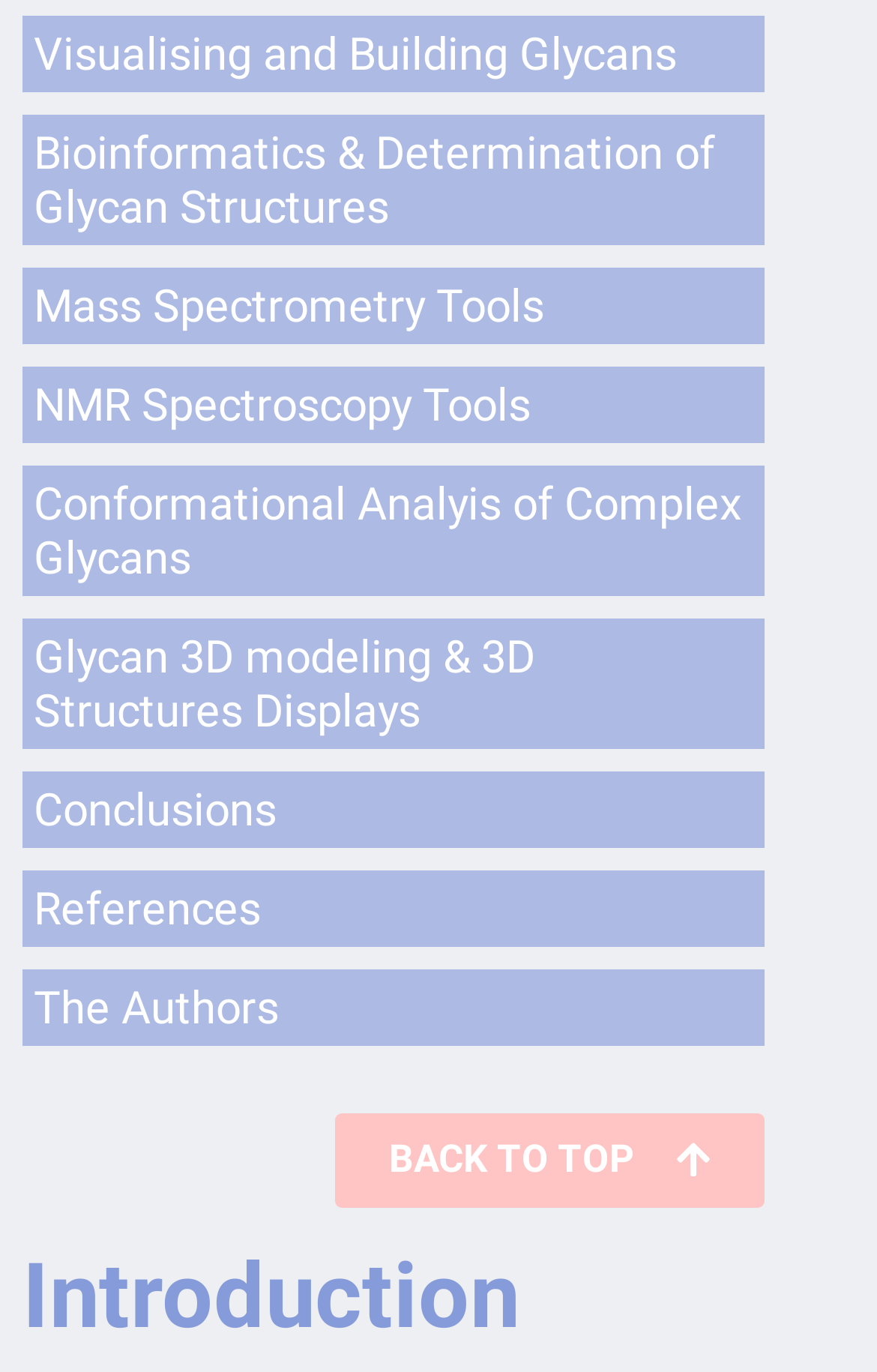What is the first heading on the webpage?
Look at the screenshot and give a one-word or phrase answer.

Introduction